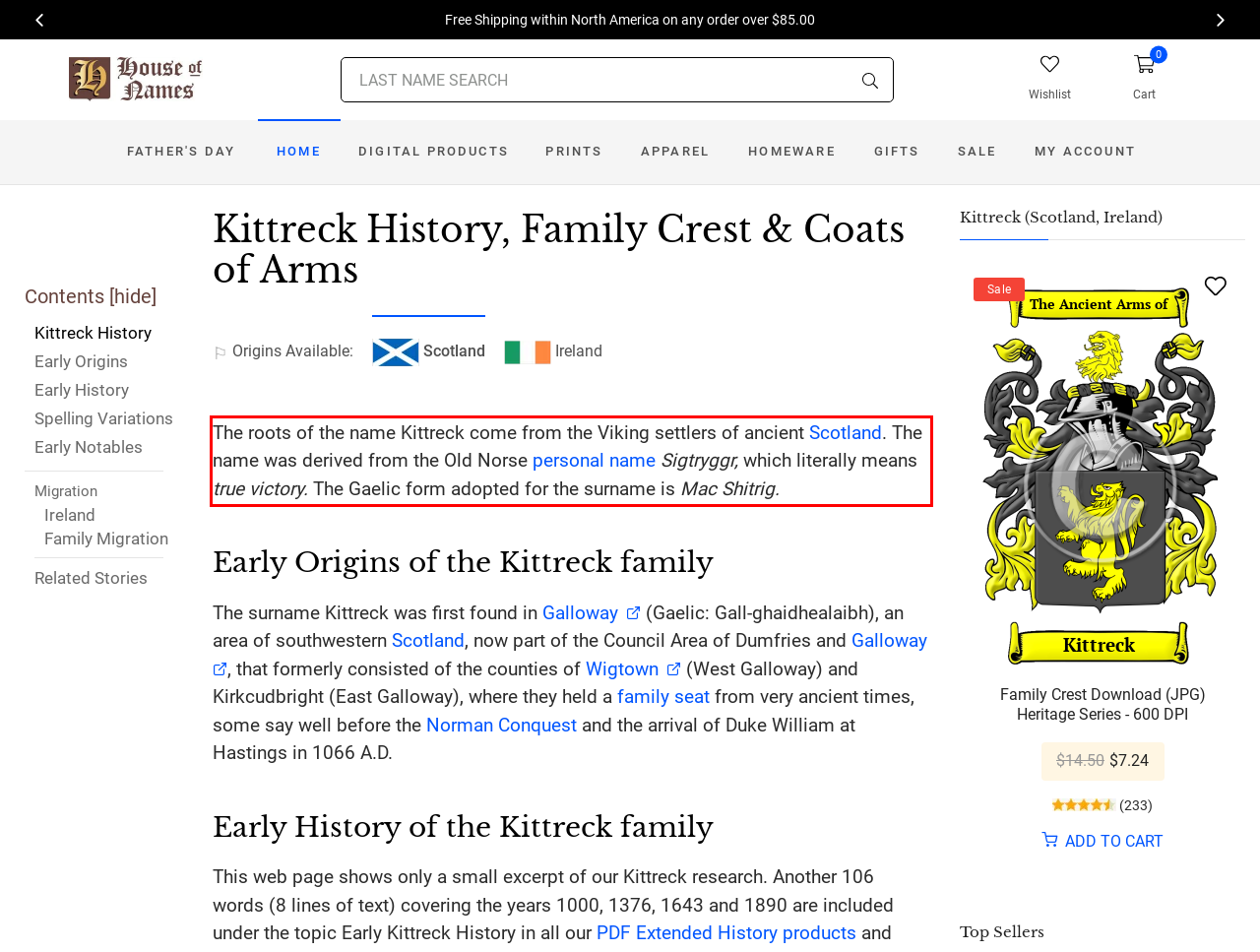Please look at the webpage screenshot and extract the text enclosed by the red bounding box.

The roots of the name Kittreck come from the Viking settlers of ancient Scotland. The name was derived from the Old Norse personal name Sigtryggr, which literally means true victory. The Gaelic form adopted for the surname is Mac Shitrig.